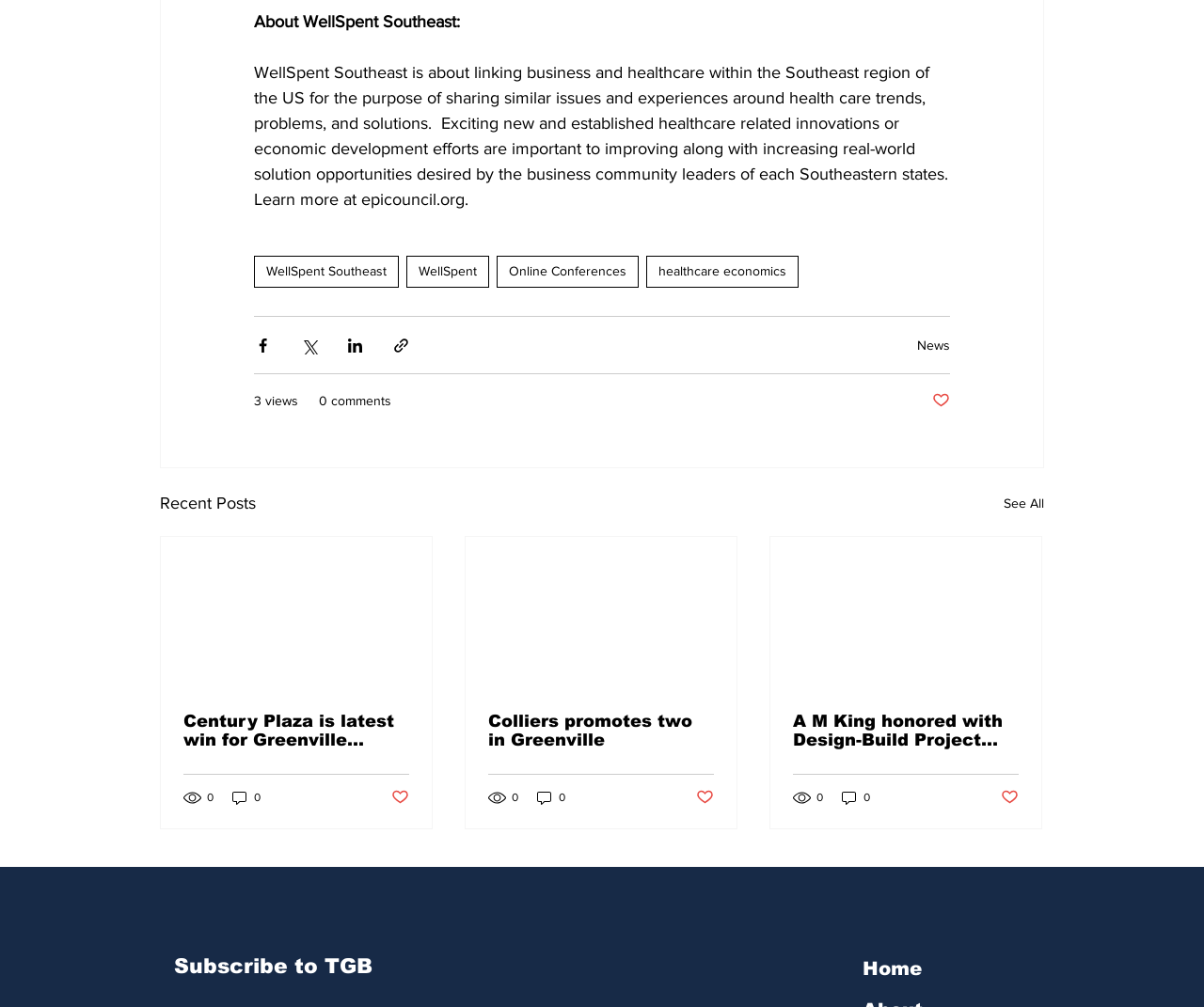Give the bounding box coordinates for this UI element: "3 views". The coordinates should be four float numbers between 0 and 1, arranged as [left, top, right, bottom].

[0.211, 0.388, 0.248, 0.408]